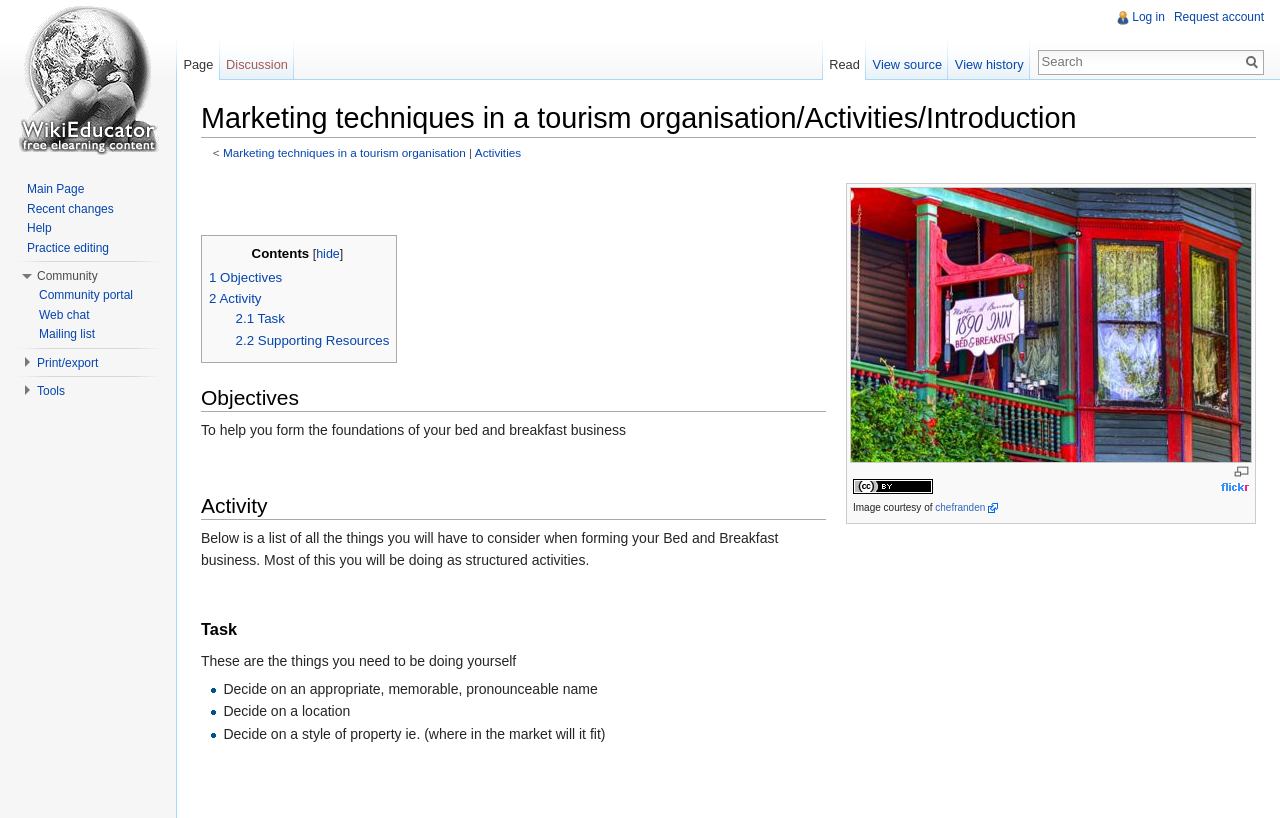Given the description title="Visit the main page", predict the bounding box coordinates of the UI element. Ensure the coordinates are in the format (top-left x, top-left y, bottom-right x, bottom-right y) and all values are between 0 and 1.

[0.006, 0.0, 0.131, 0.196]